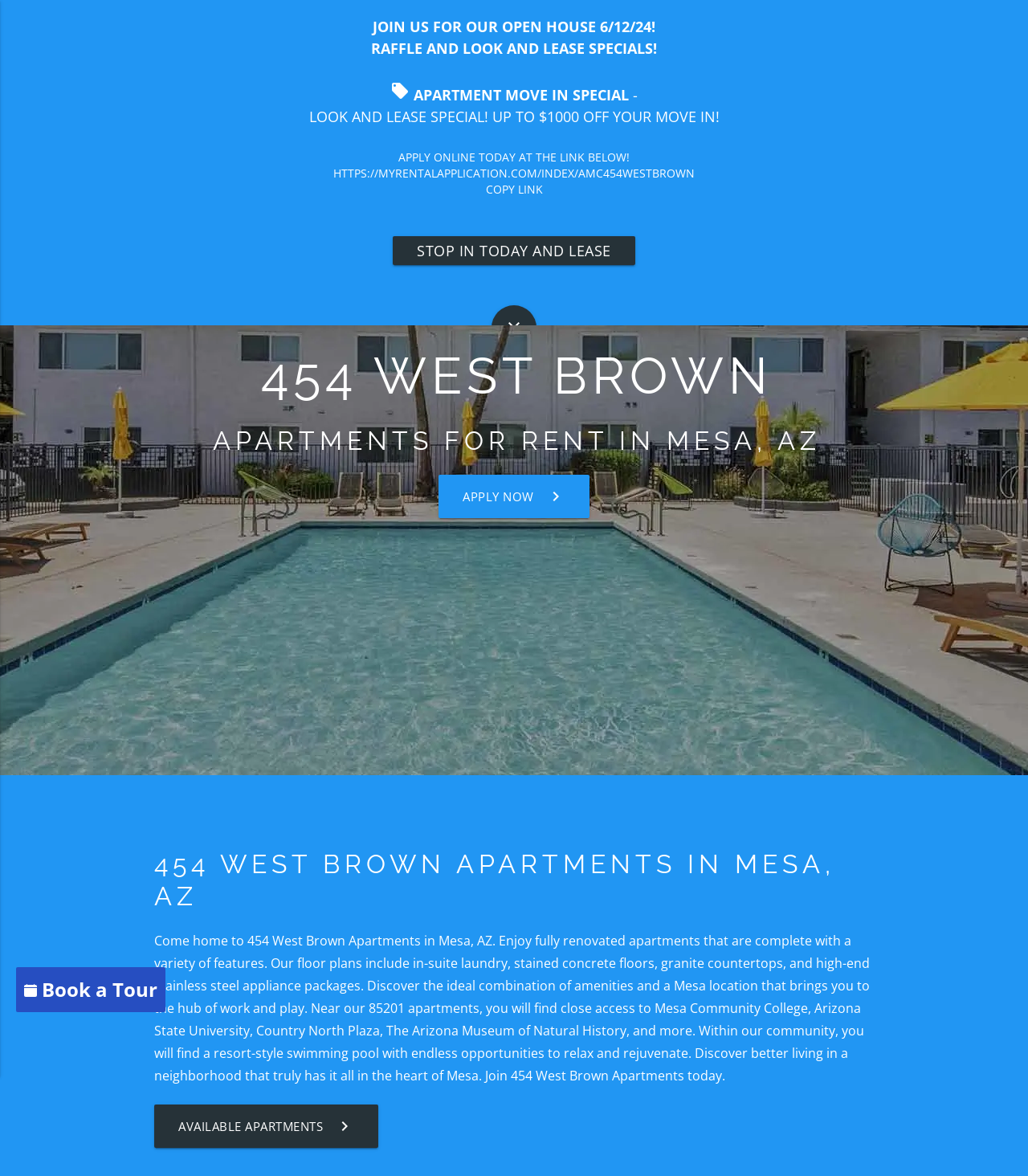Please give the bounding box coordinates of the area that should be clicked to fulfill the following instruction: "View available apartments". The coordinates should be in the format of four float numbers from 0 to 1, i.e., [left, top, right, bottom].

[0.15, 0.939, 0.368, 0.976]